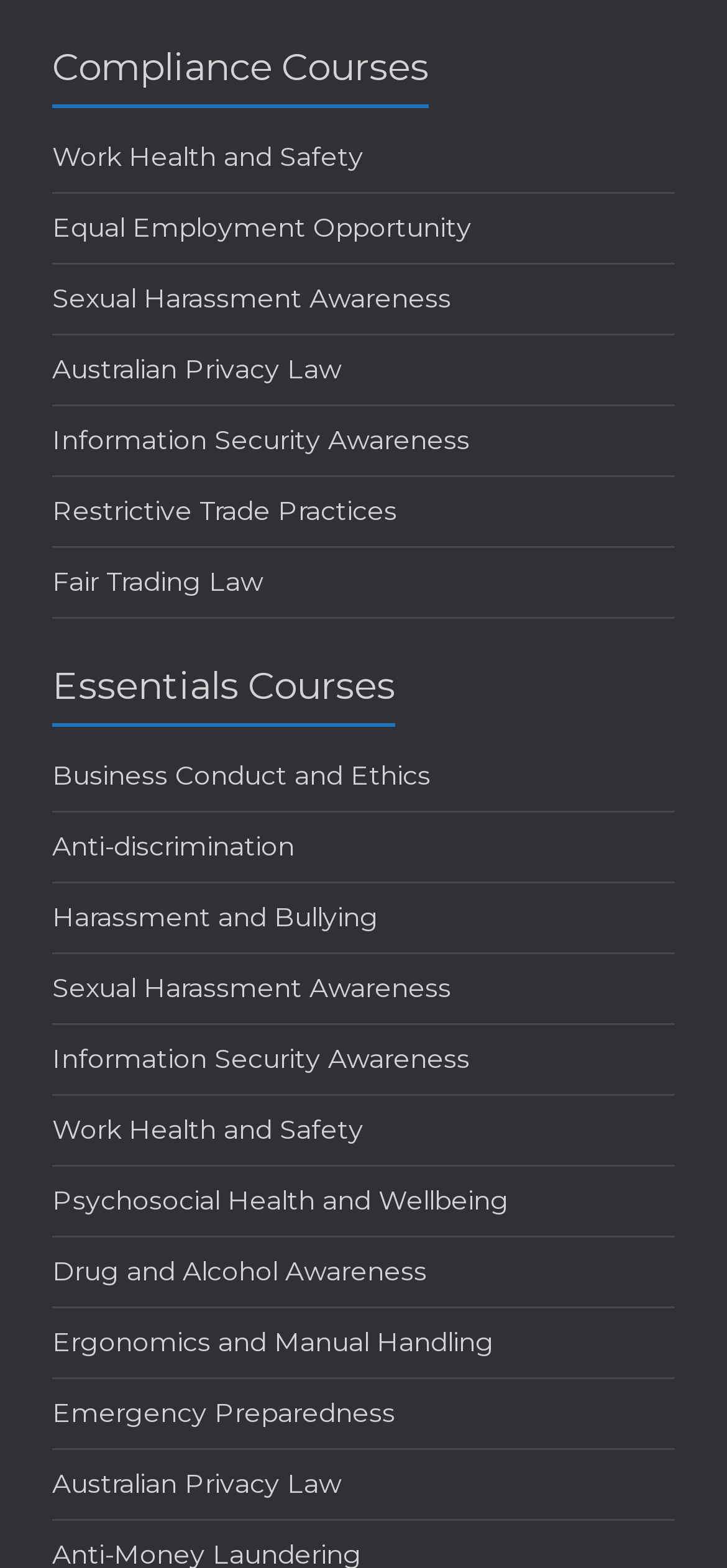Provide the bounding box coordinates of the HTML element described by the text: "Emergency Preparedness". The coordinates should be in the format [left, top, right, bottom] with values between 0 and 1.

[0.072, 0.891, 0.544, 0.912]